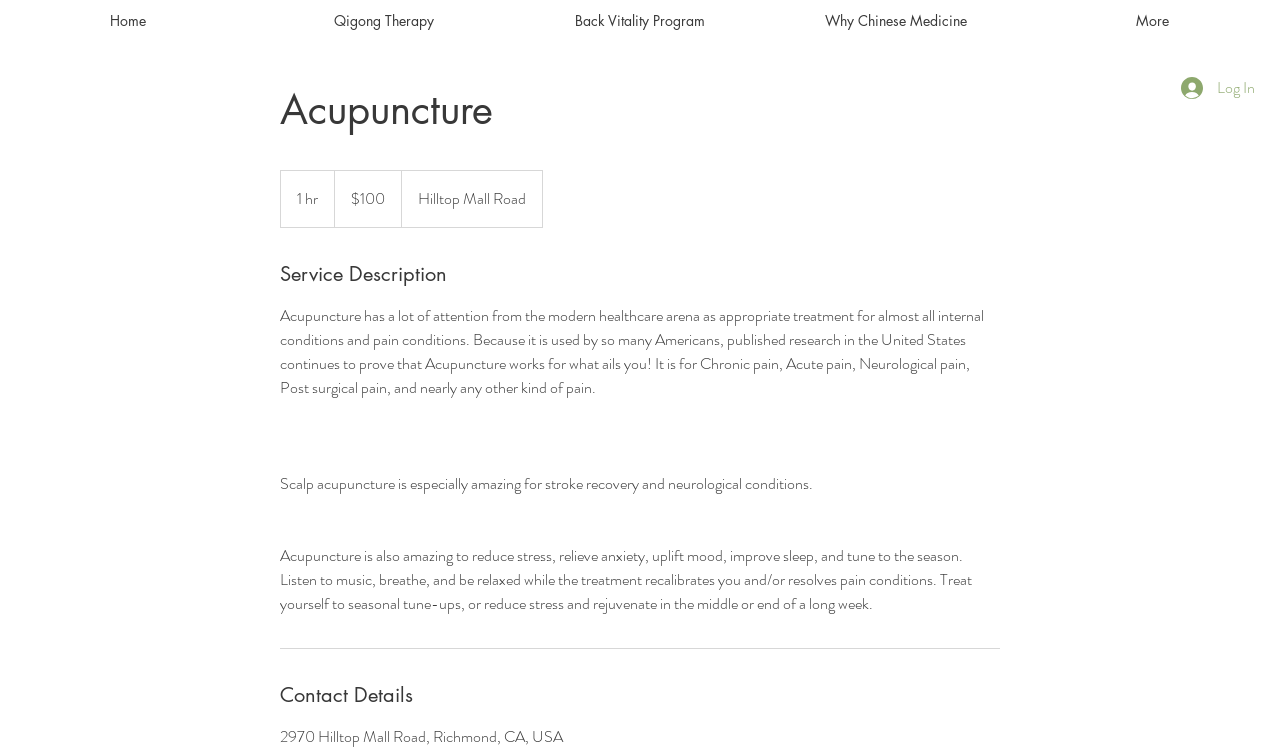What is the price of the acupuncture service?
Make sure to answer the question with a detailed and comprehensive explanation.

I found the answer by looking at the StaticText element with the text '100 US dollars' which is located below the heading 'Acupuncture' and above the address 'Hilltop Mall Road'. This suggests that the price is related to the acupuncture service.